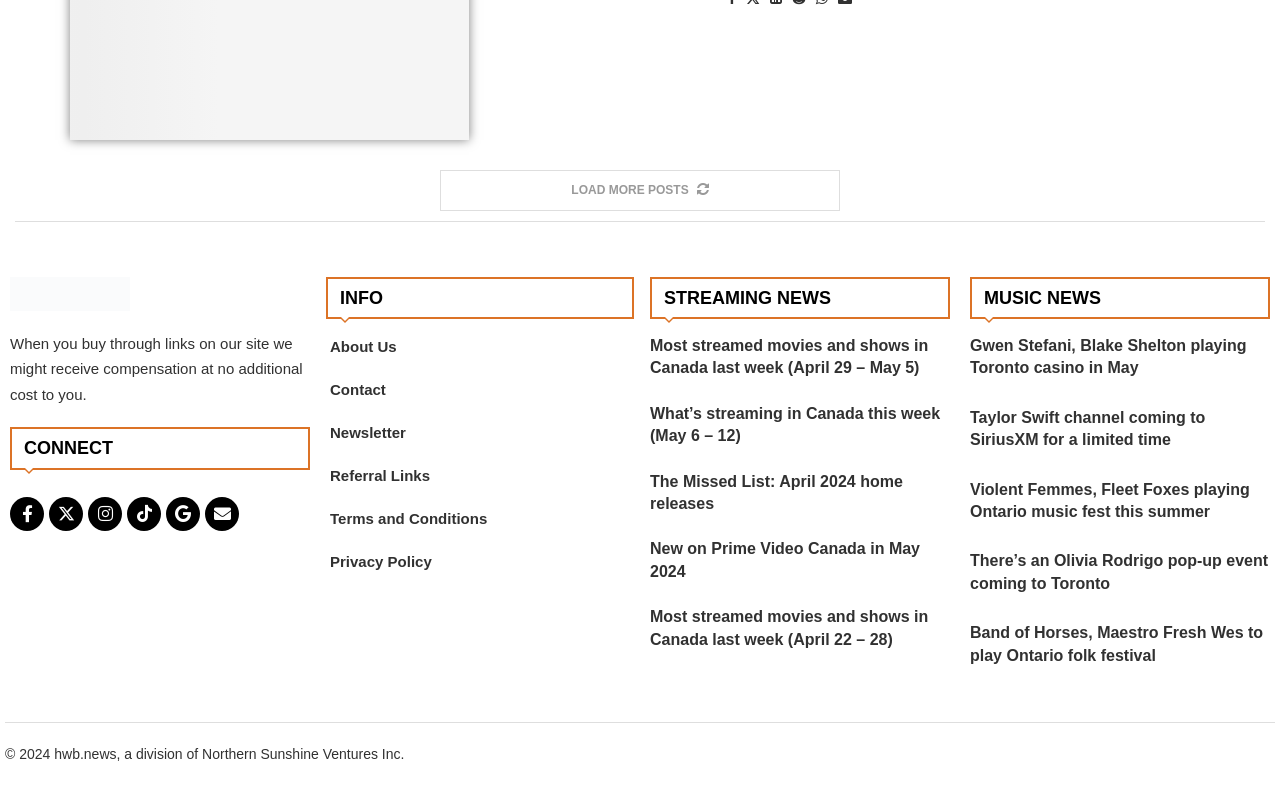Pinpoint the bounding box coordinates of the area that must be clicked to complete this instruction: "Learn more about the newsletter".

[0.258, 0.527, 0.317, 0.545]